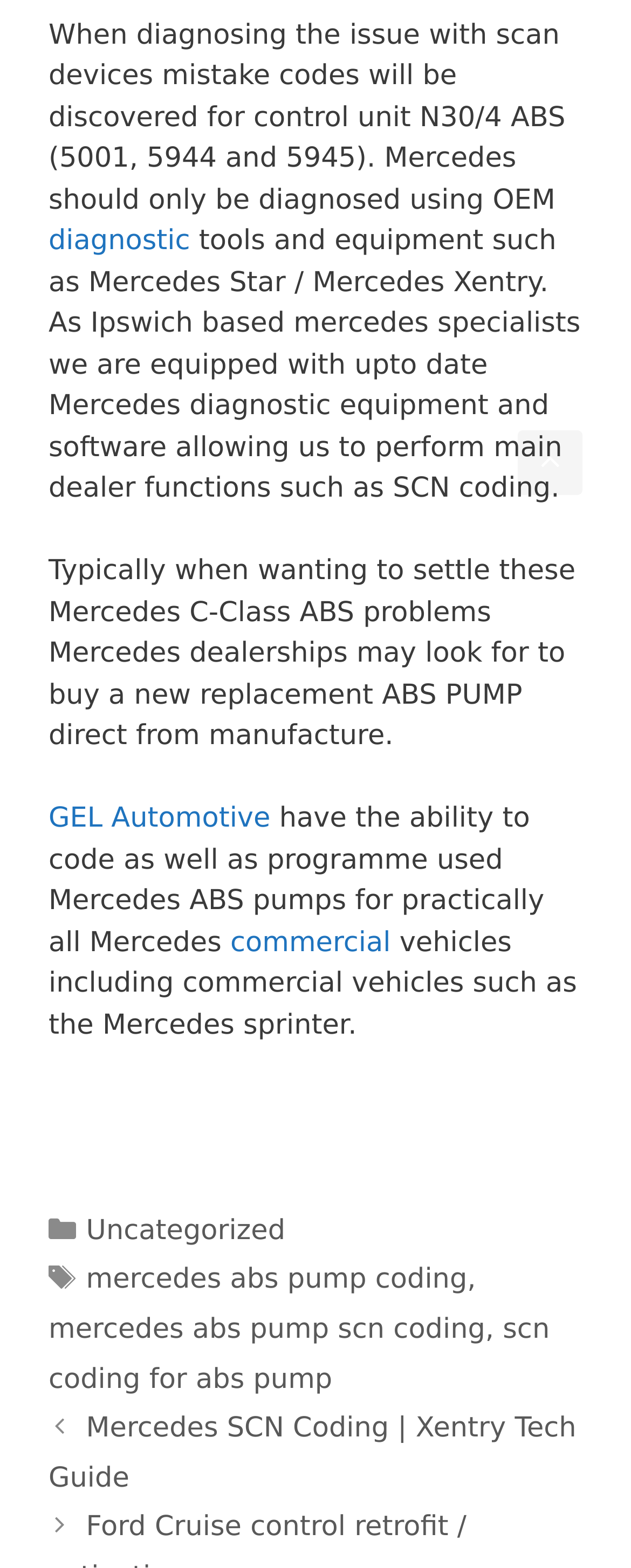Can you provide the bounding box coordinates for the element that should be clicked to implement the instruction: "scroll back to top"?

[0.821, 0.274, 0.923, 0.316]